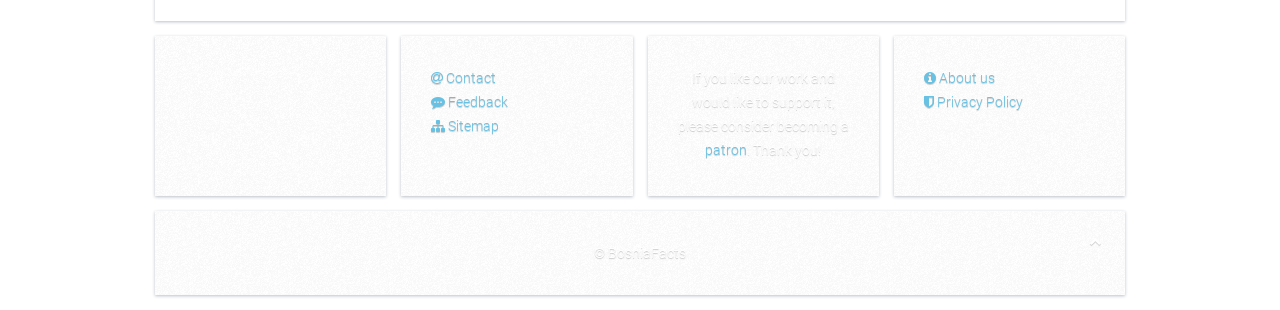What is the first link on the top left?
Answer with a single word or phrase, using the screenshot for reference.

Contact